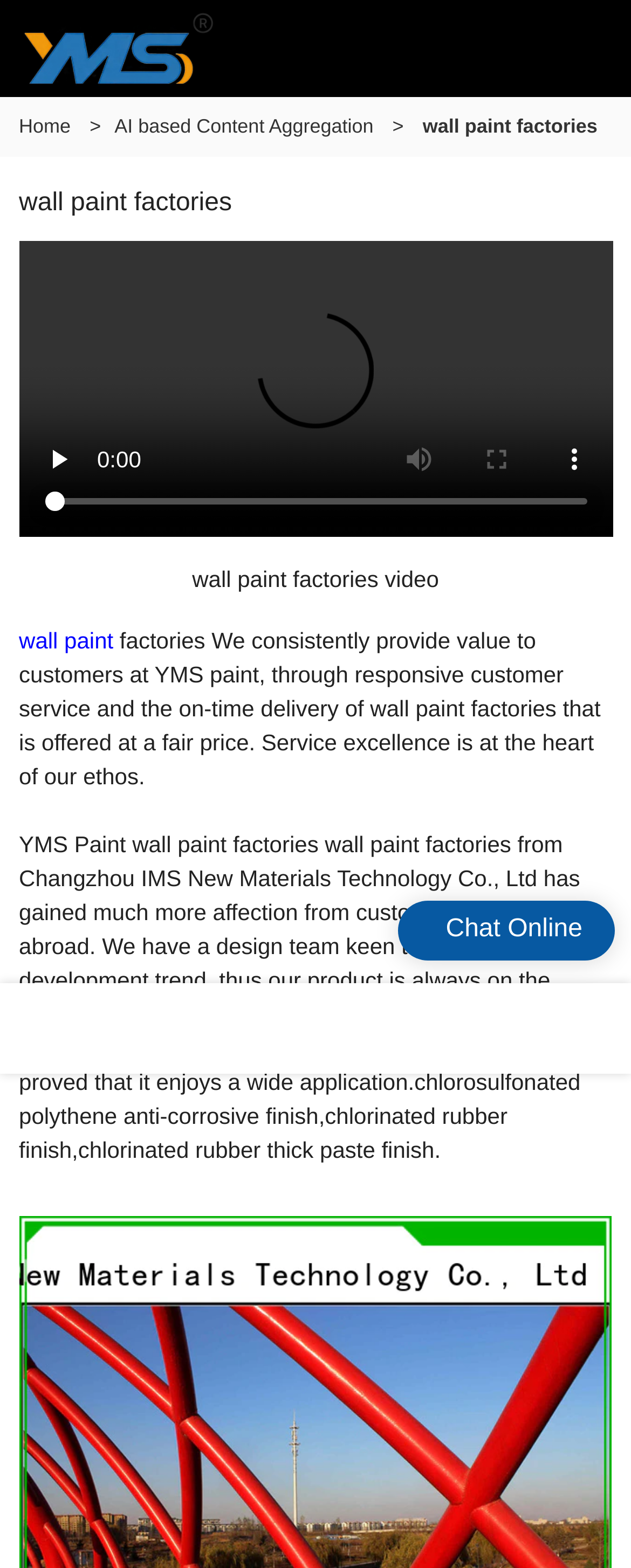What is the purpose of the video?
By examining the image, provide a one-word or phrase answer.

Showcase wall paint factories